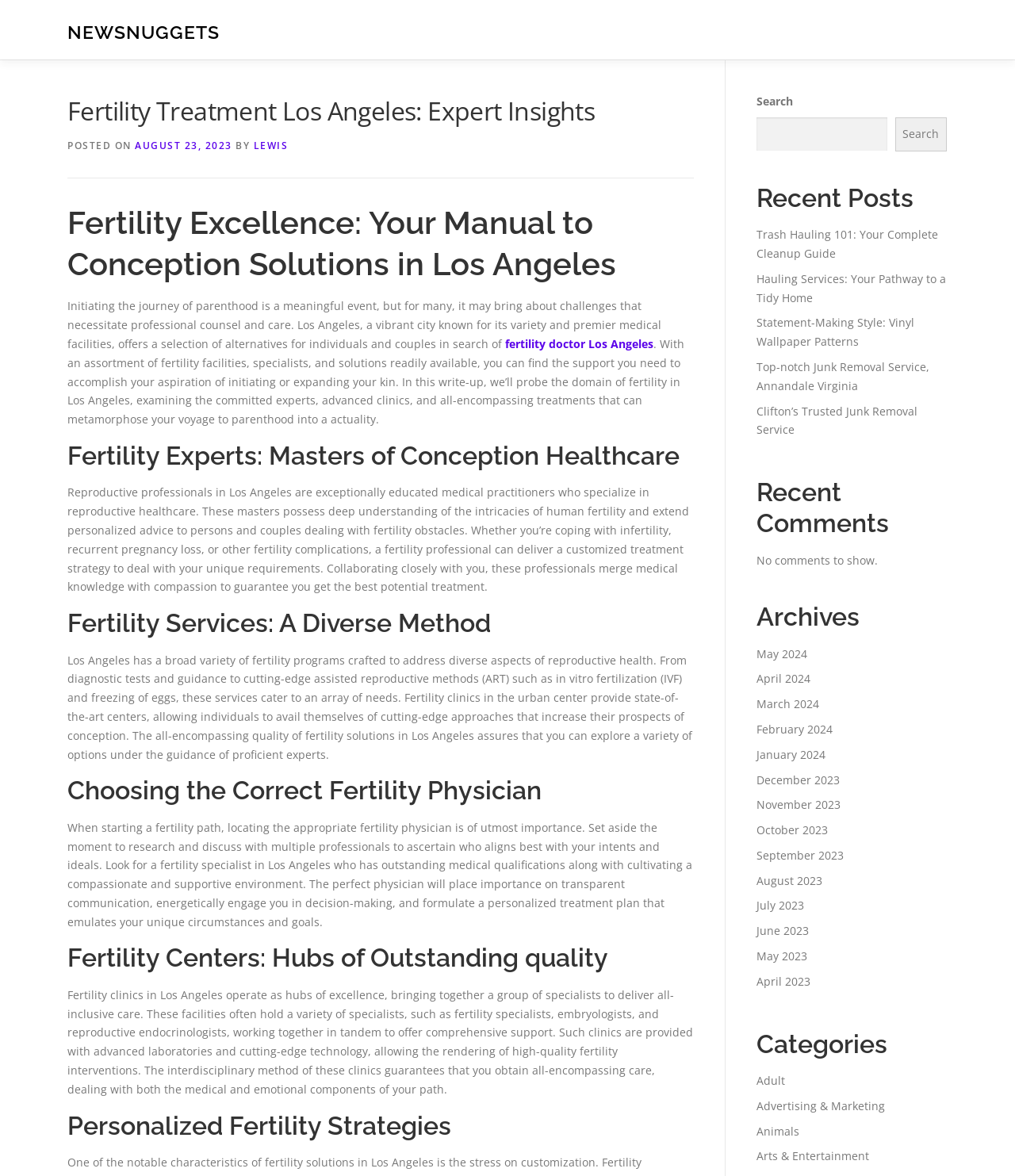Locate the bounding box coordinates of the element's region that should be clicked to carry out the following instruction: "Search for a topic". The coordinates need to be four float numbers between 0 and 1, i.e., [left, top, right, bottom].

[0.745, 0.1, 0.874, 0.129]